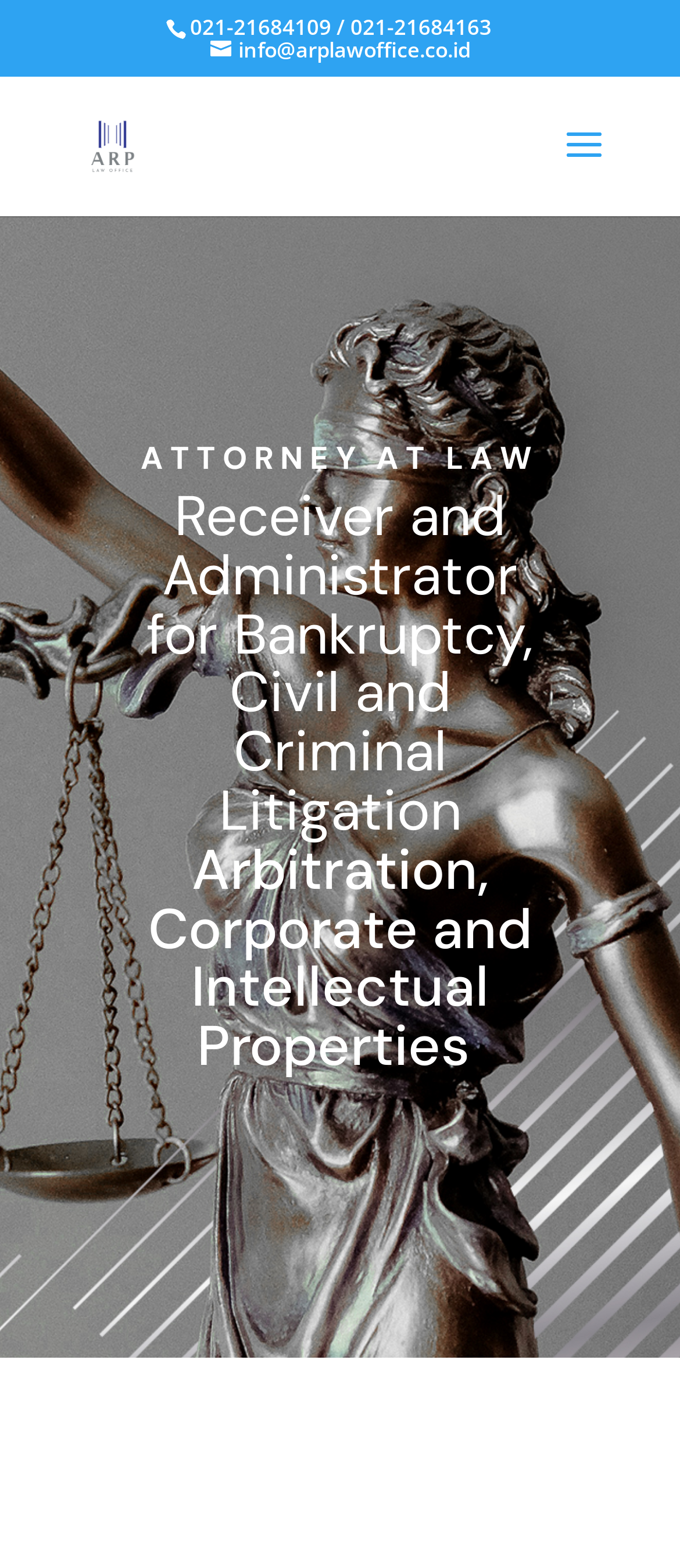Provide a comprehensive description of the webpage.

The webpage is about ARP Law Office, with a prominent logo image at the top left corner, accompanied by the office name "ARP Law Office" in a link format. Below the logo, there is a heading that reads "A T T O R N E Y A T L A W" in a larger font size. 

On the top right side, there are two lines of contact information: a phone number "021-21684109 / 021-21684163" and an email address "info@arplawoffice.co.id" in a link format. 

The main content of the webpage is divided into two sections. The first section describes the law office's services, which include "Receiver and Administrator for Bankruptcy, Civil and Criminal Litigation" and "Arbitration, Corporate and Intellectual Properties". 

The second section is titled "ABOUT US" and is located at the bottom of the page. It has a link to a separate page with more information about the law office.